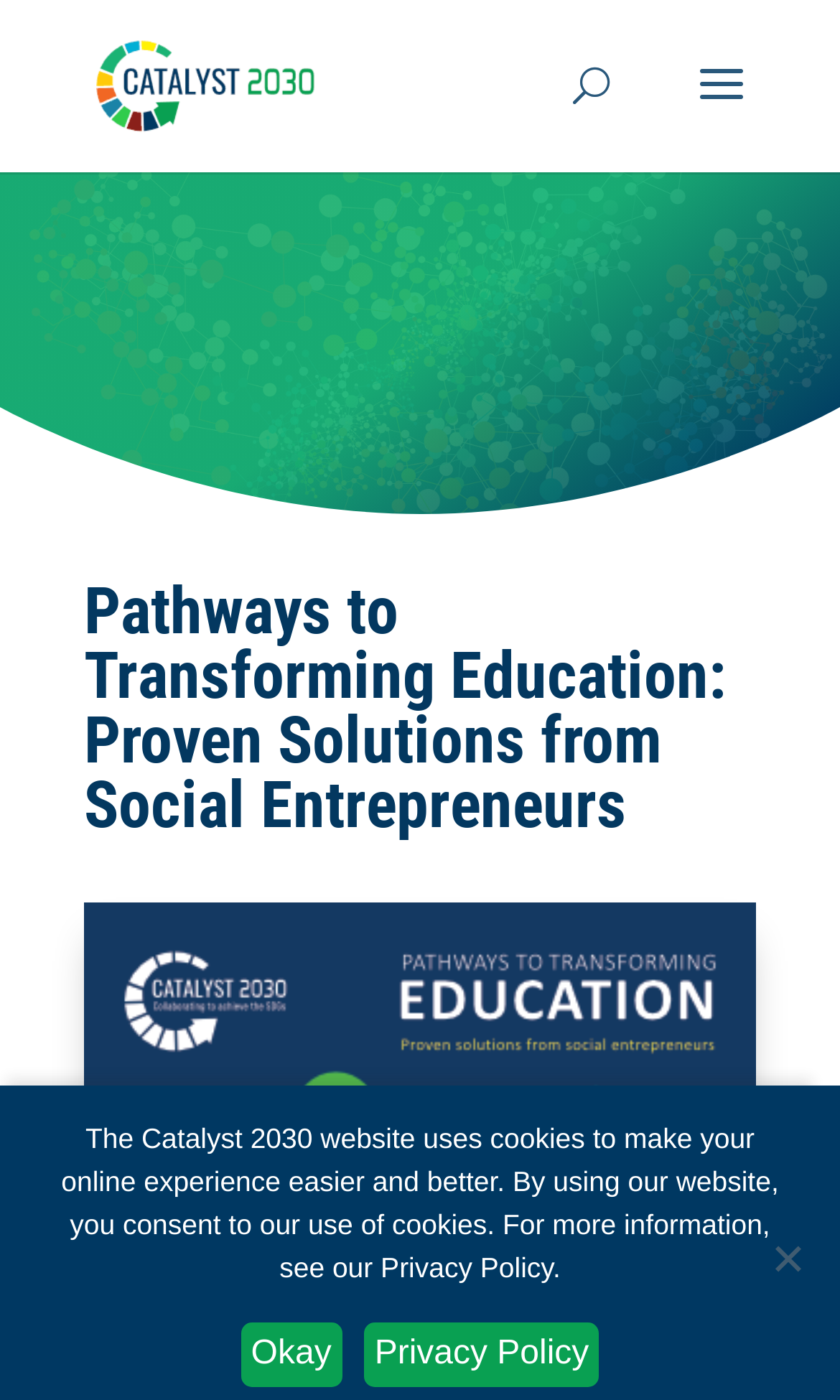Is the menu expanded?
Kindly answer the question with as much detail as you can.

I found the answer by looking at the button element with the text 'Menu' and its expanded property is set to False, indicating that the menu is not expanded.